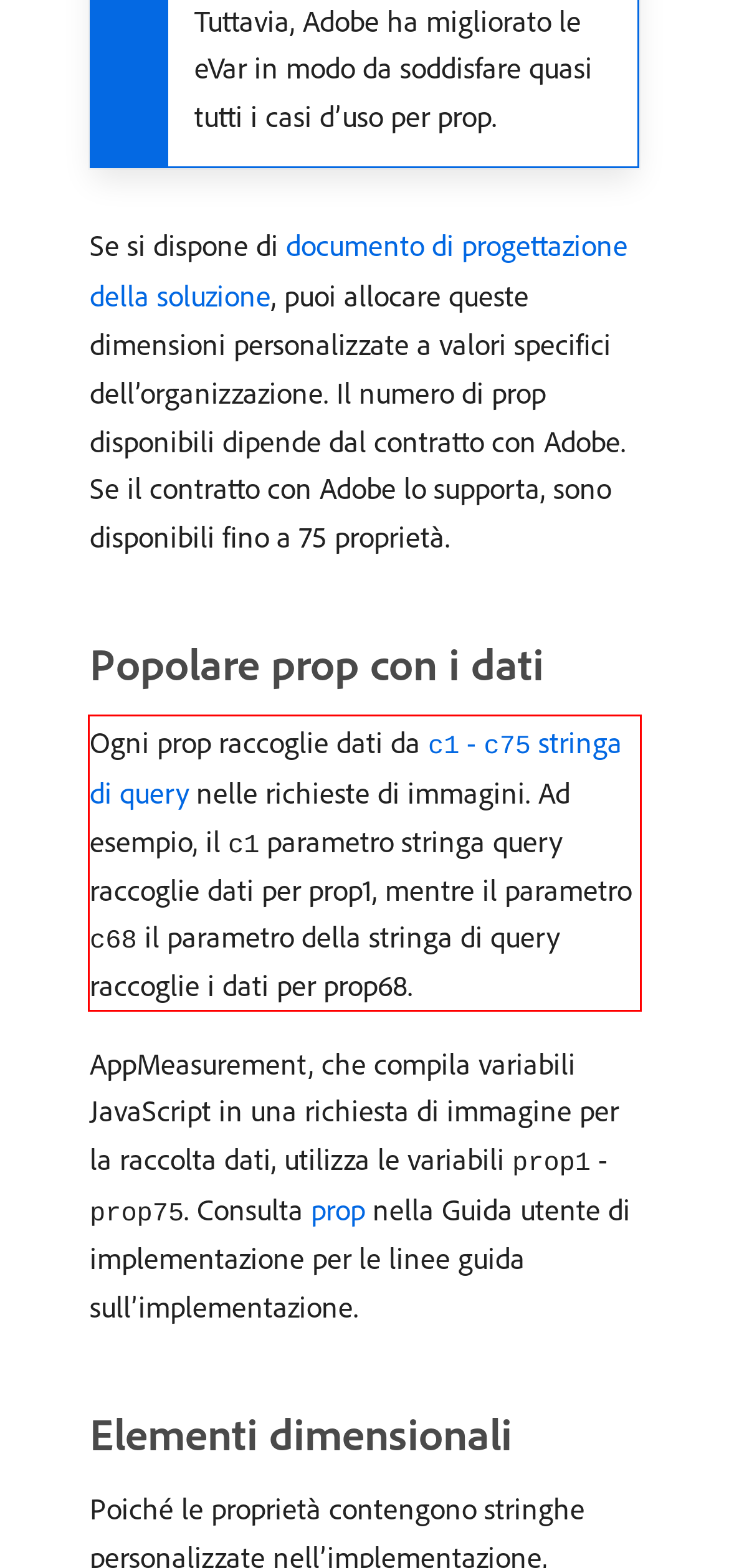Analyze the screenshot of the webpage that features a red bounding box and recognize the text content enclosed within this red bounding box.

Ogni prop raccoglie dati da c1 - c75 stringa di query nelle richieste di immagini. Ad esempio, il c1 parametro stringa query raccoglie dati per prop1, mentre il parametro c68 il parametro della stringa di query raccoglie i dati per prop68.